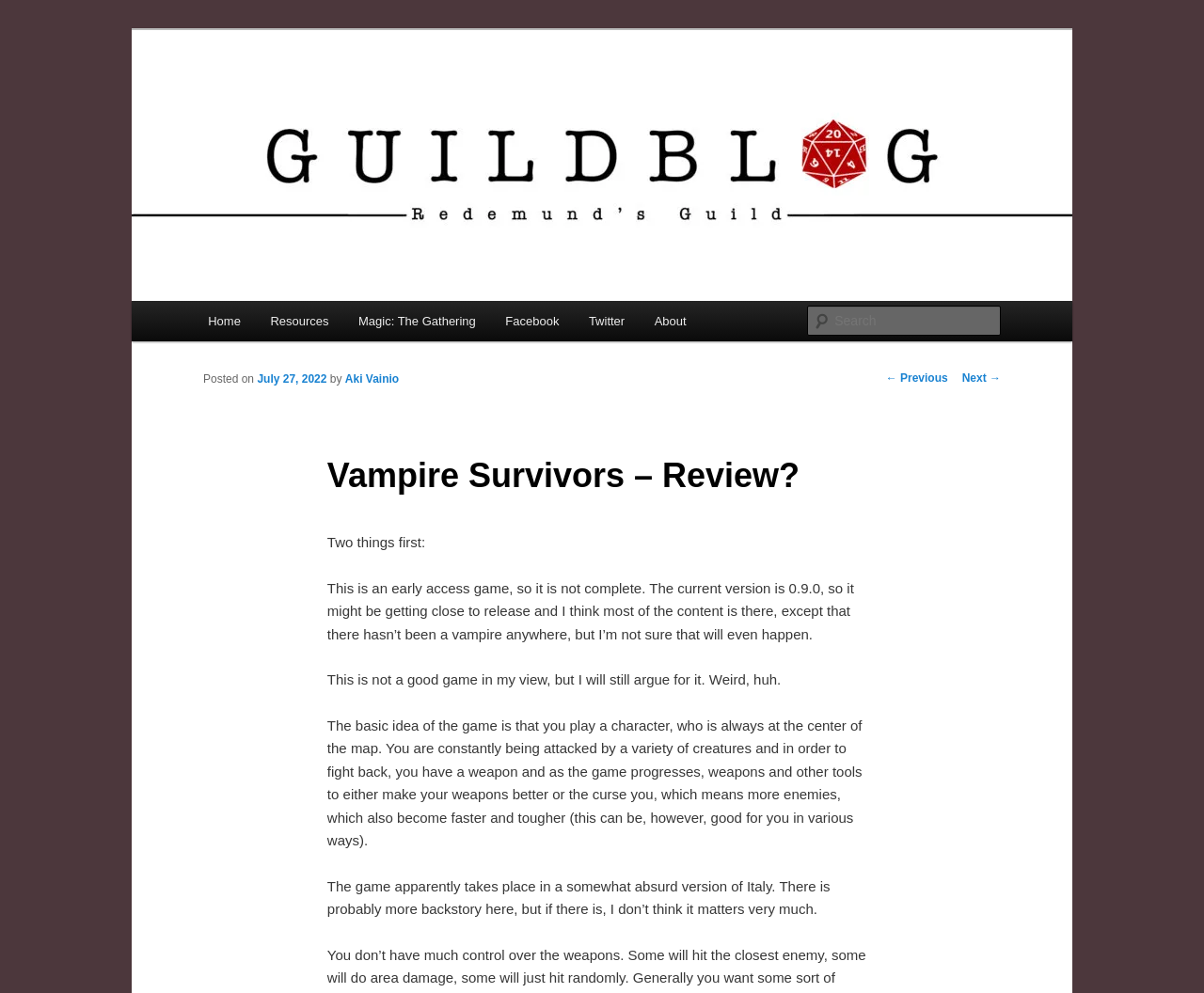Find the bounding box coordinates for the area you need to click to carry out the instruction: "Visit Facebook page". The coordinates should be four float numbers between 0 and 1, indicated as [left, top, right, bottom].

[0.407, 0.303, 0.477, 0.344]